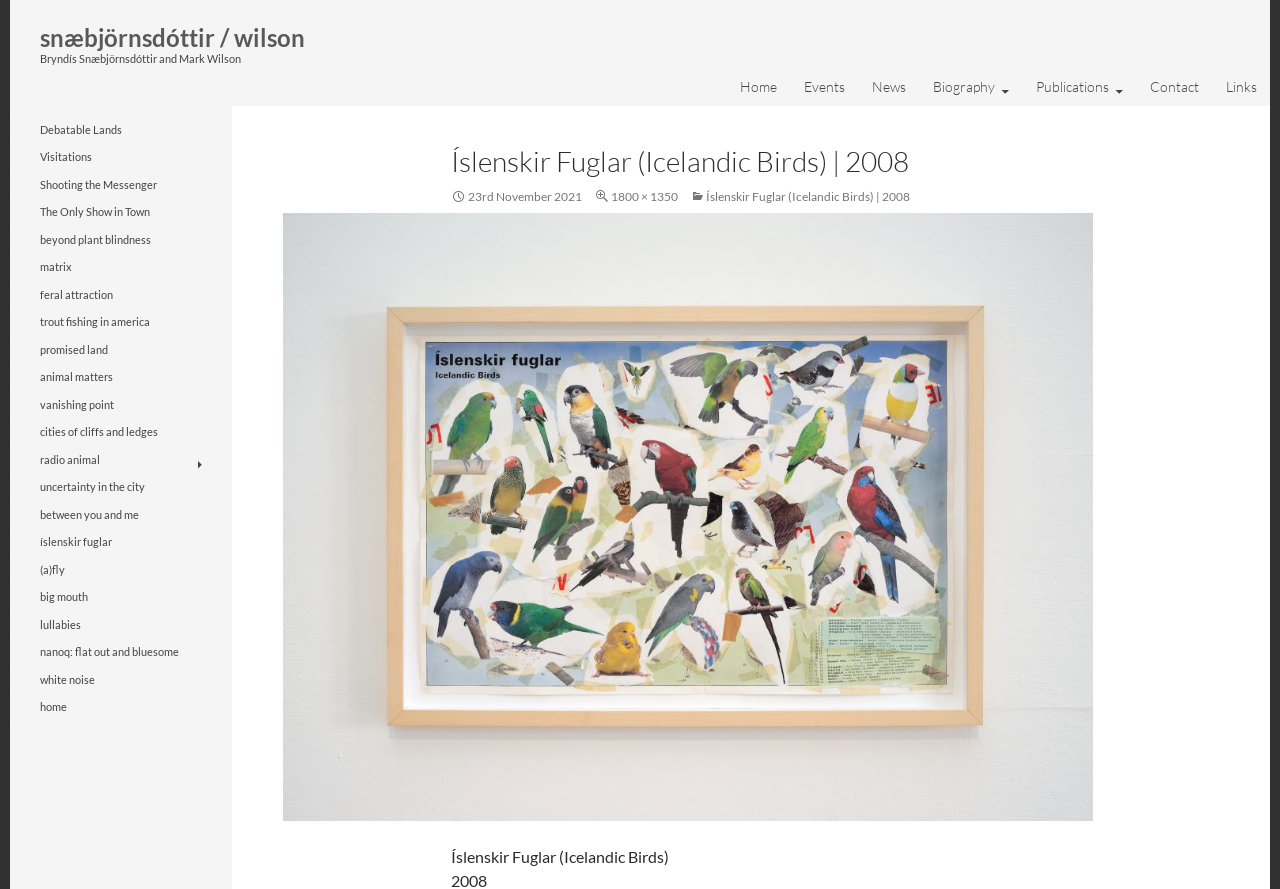Highlight the bounding box coordinates of the element you need to click to perform the following instruction: "Check the 'News' section."

[0.672, 0.076, 0.717, 0.119]